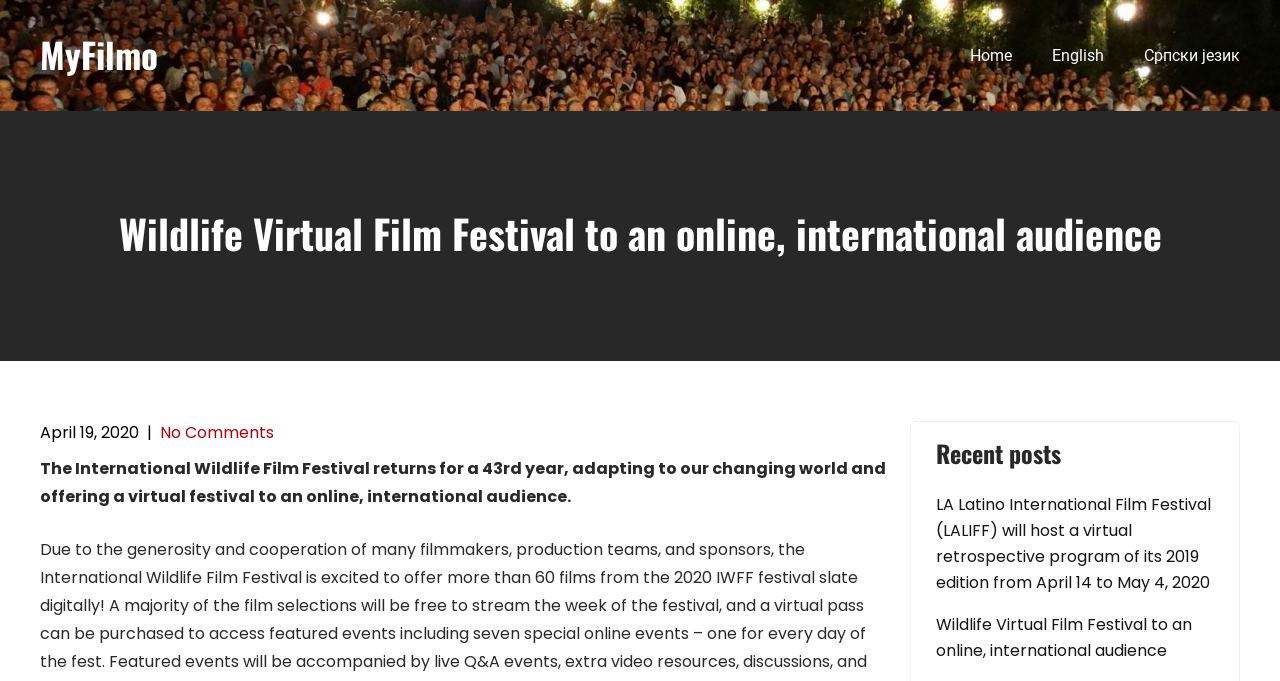Generate a thorough caption detailing the webpage content.

The webpage is about the Wildlife Virtual Film Festival, which is celebrating its 43rd year. At the top left corner, there is a link to "MyFilmo" with a heading of the same name. On the top right corner, there are three links: "Home", "English", and "Српски језик" (Serbian language).

Below the top section, there is a main heading that reads "Wildlife Virtual Film Festival to an online, international audience". Underneath this heading, there is a date "April 19, 2020" followed by a separator and a link to "No Comments". 

The main content of the page is a paragraph of text that describes the festival, stating that it is adapting to the changing world and offering a virtual festival to an online, international audience.

To the right of the main content, there is a section with a heading "Recent posts". This section contains two links to recent posts, one about the LA Latino International Film Festival and another about the Wildlife Virtual Film Festival itself.